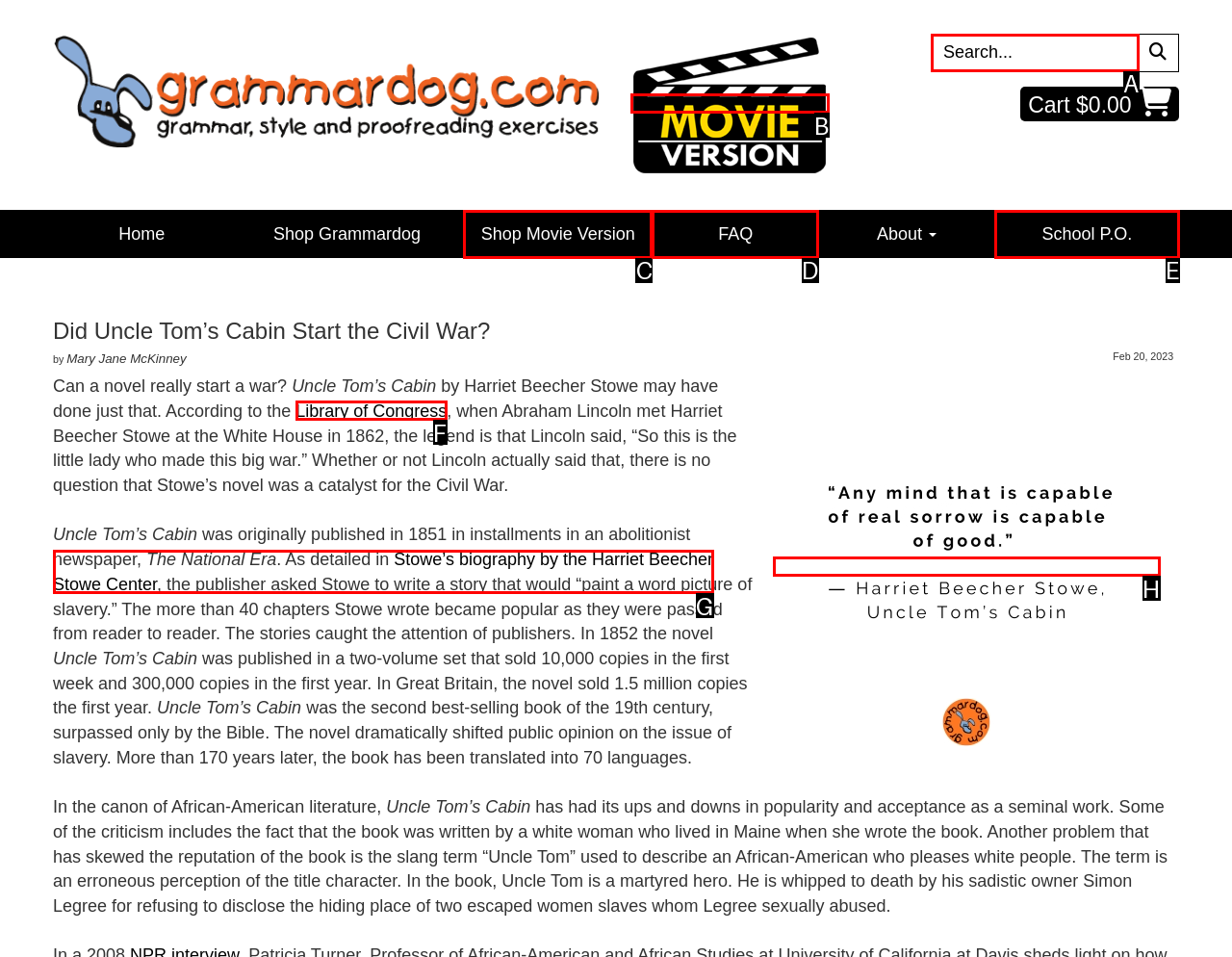Identify the option that corresponds to: Library of Congress
Respond with the corresponding letter from the choices provided.

F